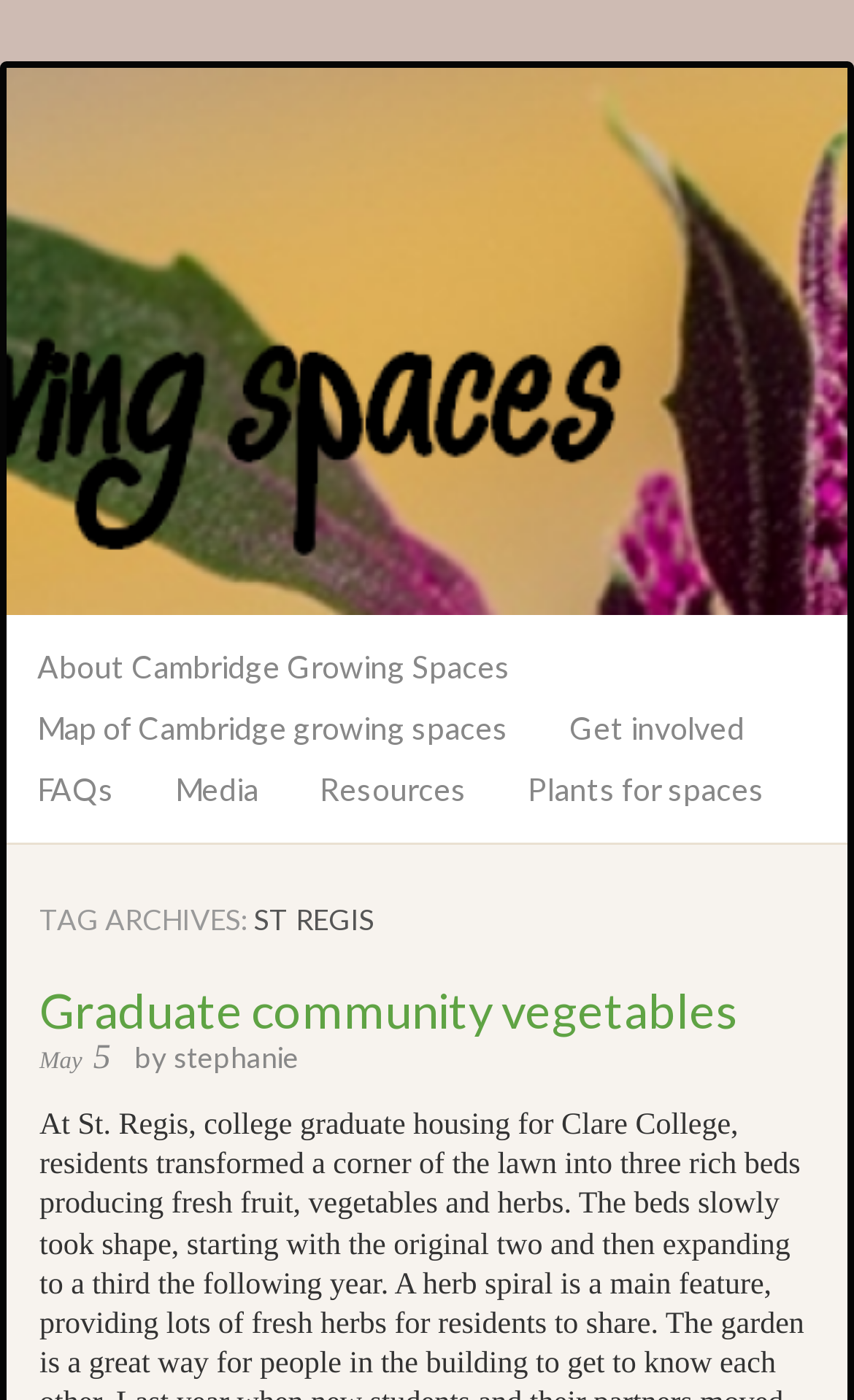Respond to the following query with just one word or a short phrase: 
How many links are there on the webpage?

11